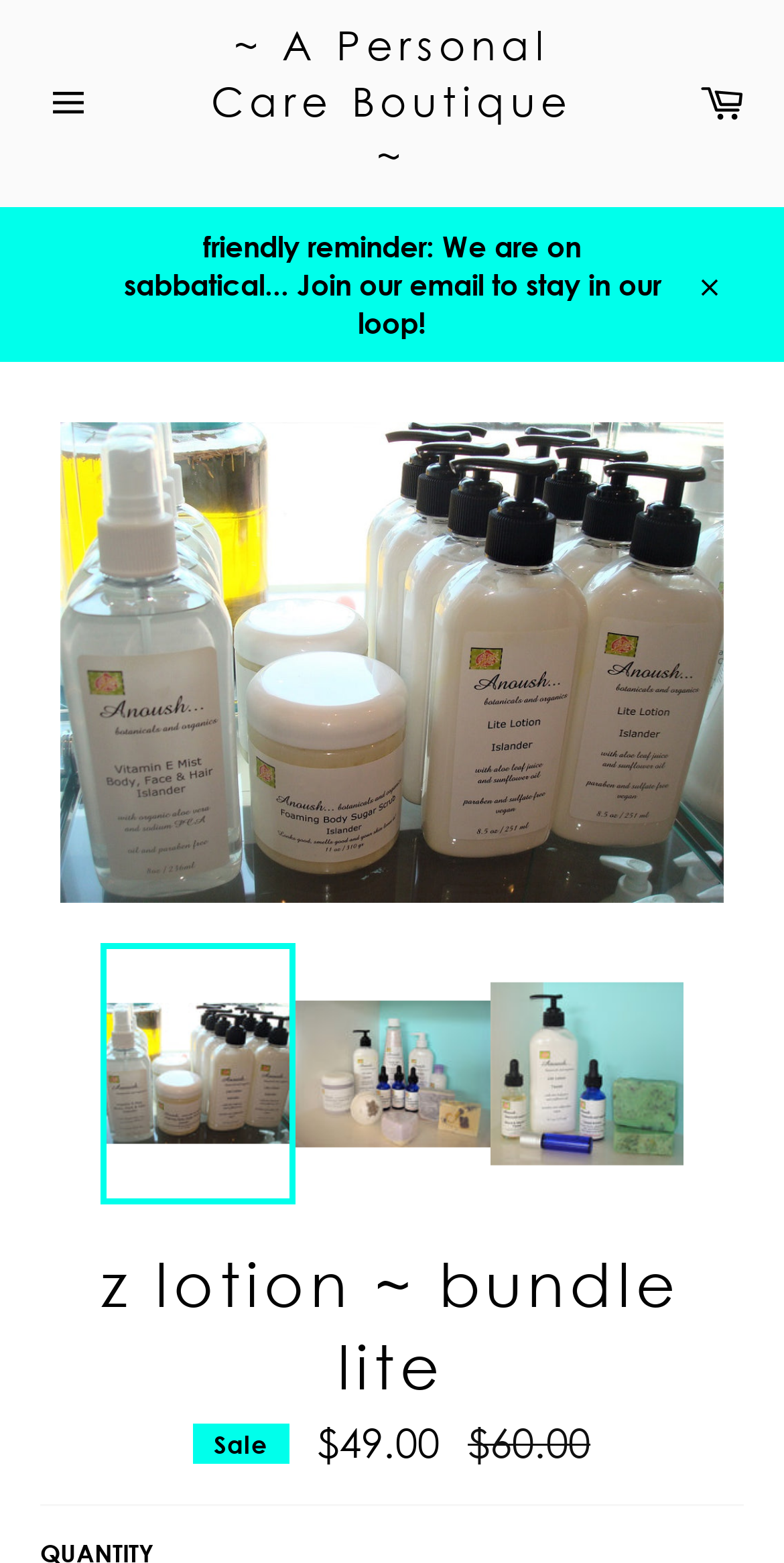Determine the bounding box coordinates of the clickable region to carry out the instruction: "Visit WordPress.org".

None